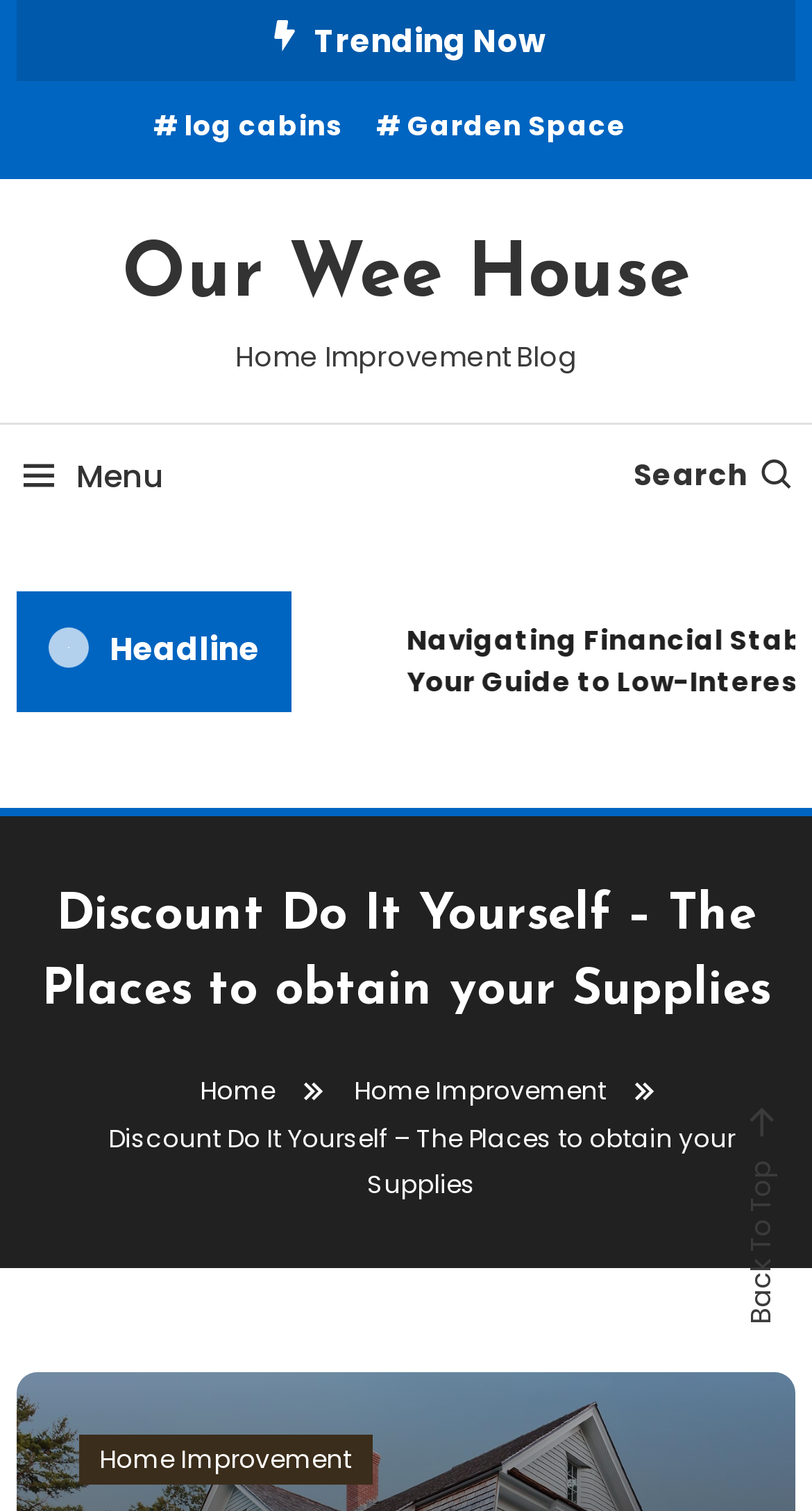Determine the main headline from the webpage and extract its text.

Discount Do It Yourself – The Places to obtain your Supplies